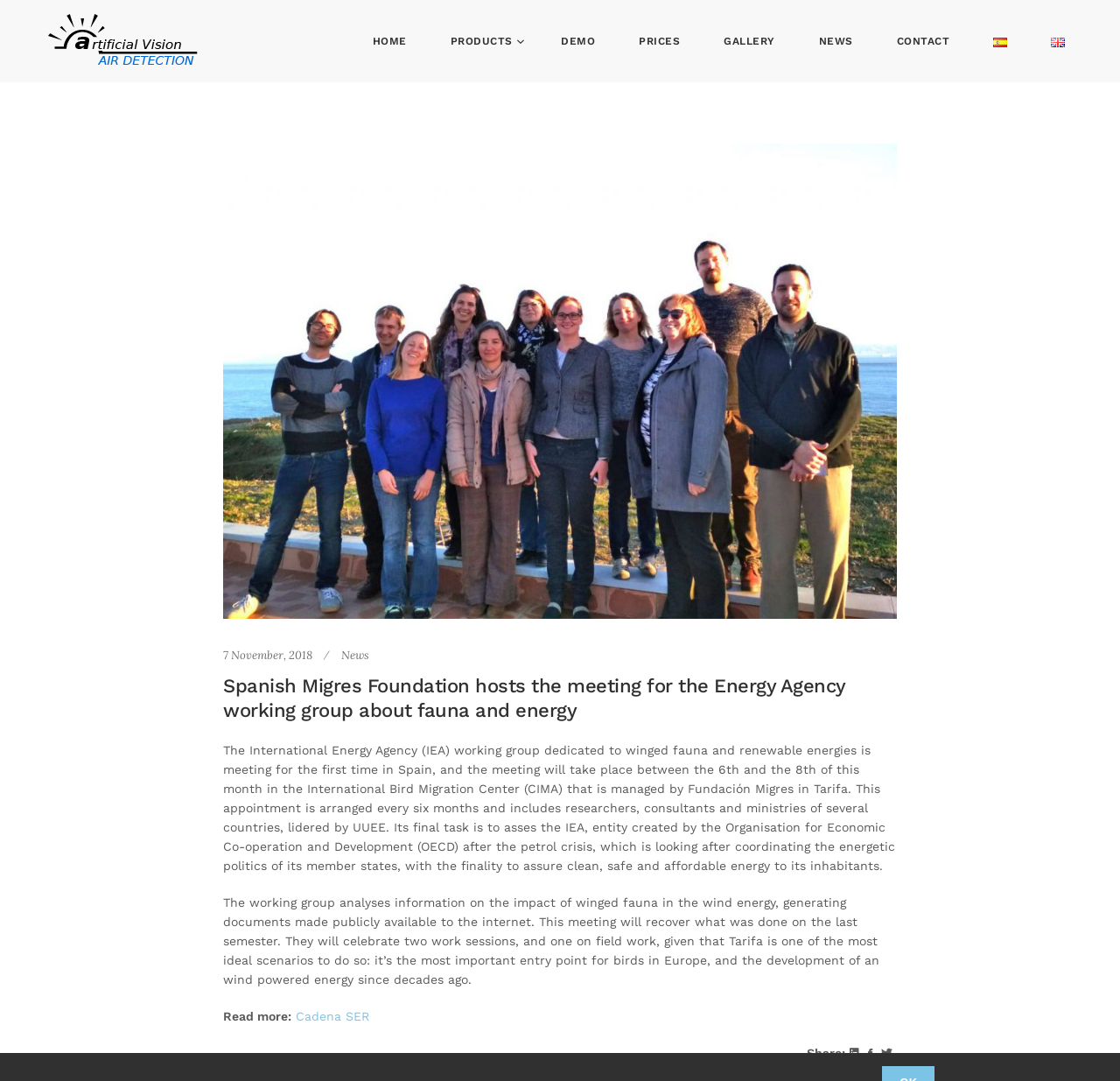What is the name of the news agency mentioned in the webpage?
Please ensure your answer to the question is detailed and covers all necessary aspects.

I found the name of the news agency by reading the text at the bottom of the webpage, which mentions 'Read more:' followed by a link to Cadena SER.